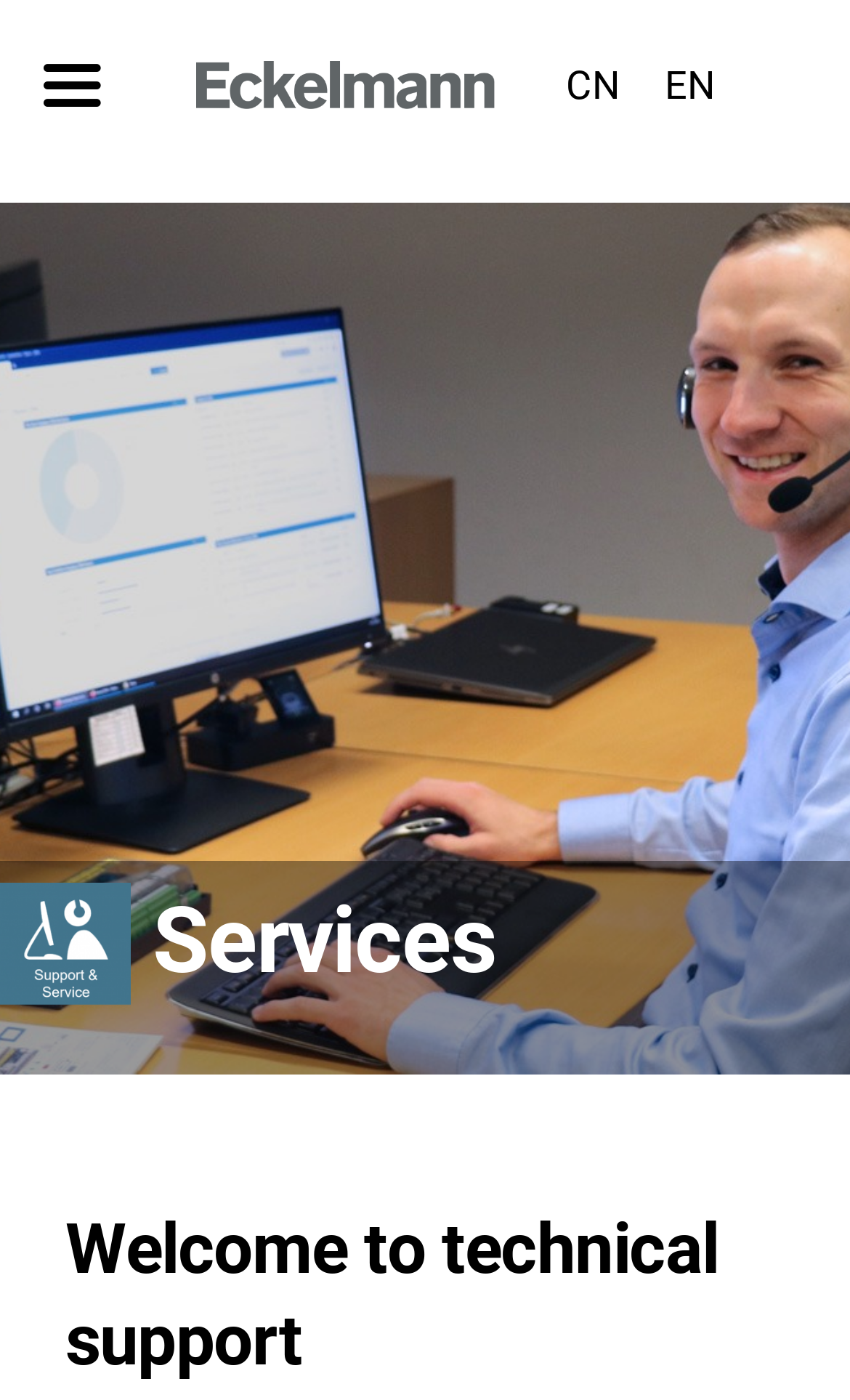Summarize the contents and layout of the webpage in detail.

The webpage is titled "Services" and appears to be a technical support page for ECKELMANN products. At the top left corner, there is a logo link for ECKELMANN, accompanied by two language selection links, "CN" and "EN", positioned to its right. 

Below the logo, there is a navigation menu with a toggle button on the left side. The menu contains several links, including "Home", "Products", "Applications", "Services", and "About us". Each of these links has a corresponding button to open a submenu, positioned to its right.

The main content of the page starts with a heading that reads "Welcome to technical support", which is located near the bottom of the page. Above this heading, there is a large empty space, suggesting that the main content may be further divided into sections or may have additional elements that are not immediately visible.